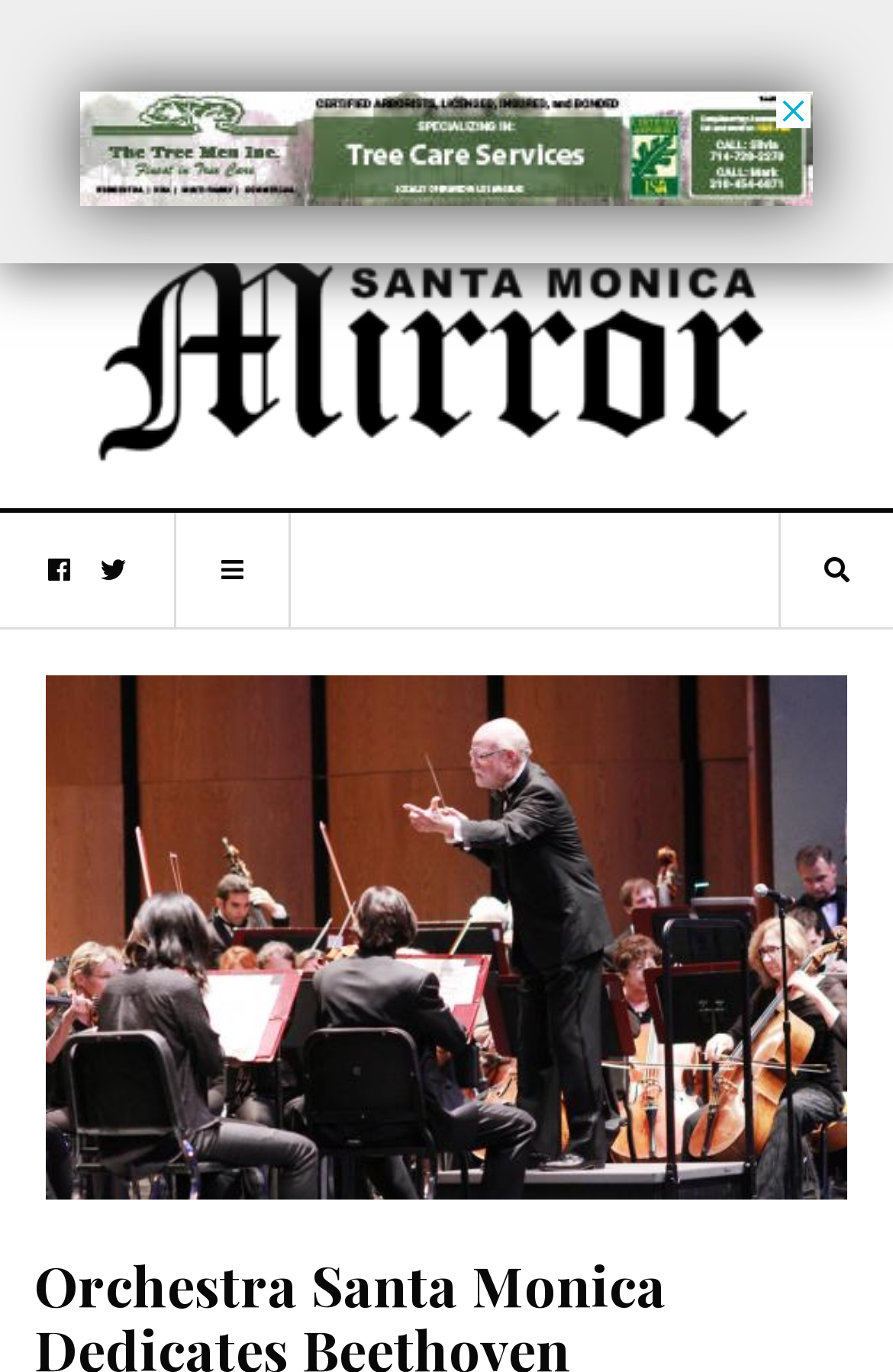Identify and provide the text content of the webpage's primary headline.

Orchestra Santa Monica Dedicates Beethoven Performance To John Bohn: